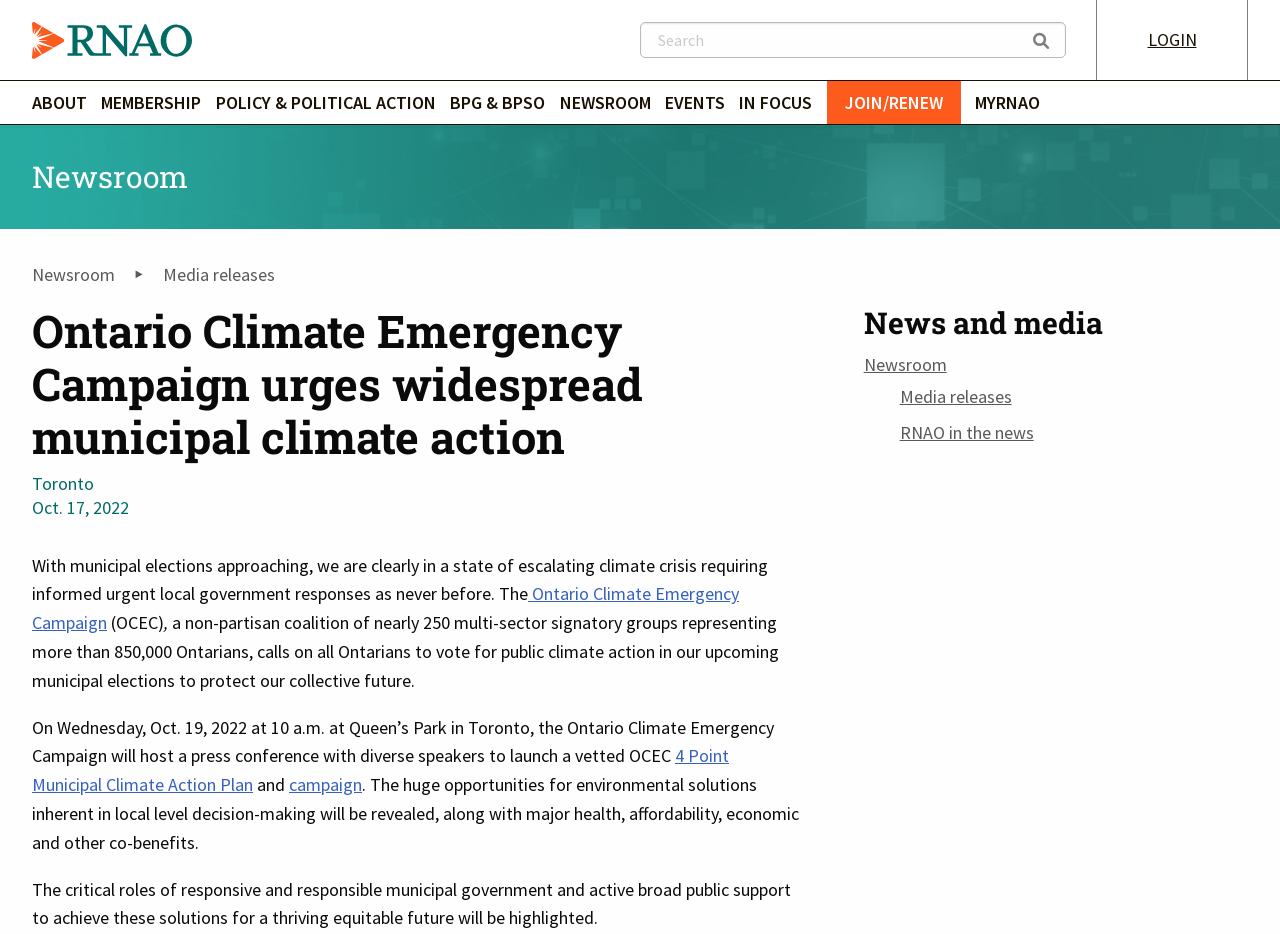What is the name of the plan mentioned in the webpage?
Refer to the image and give a detailed response to the question.

I found the answer by looking at the text content of the webpage, specifically the sentence that mentions 'a vetted OCEC 4 Point Municipal Climate Action Plan'. This sentence clearly states the name of the plan.